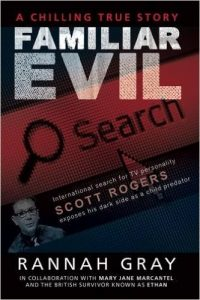What is the theme evoked by the stylized font of the word 'Search'?
Please respond to the question with a detailed and well-explained answer.

The stylized font of the word 'Search' on the cover evokes themes of investigation and discovery, suggesting that the book is a narrative that explores and uncovers the truth about a particular event or story.